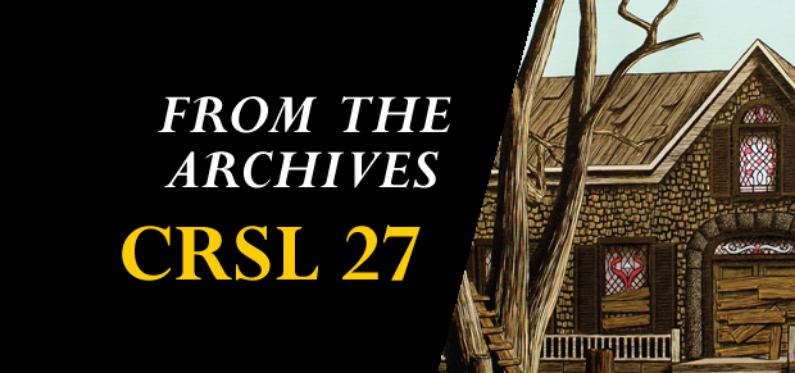Generate a complete and detailed caption for the image.

The image features a visually striking banner for an archival section titled "From the Archives: CRSL 27" from CAROUSEL Magazine's blog. The left side of the banner is presented in bold white text against a sleek black background, reinforcing the theme of retrospection and elegance. To the right, a detailed illustration showcases a quaint building, characterized by its rustic wooden structure and intricately designed stained-glass windows, hinting at an air of nostalgia and artistry. This combination of typography and imagery serves as a captivating introduction to the content of the post, suggesting a focus on literary and artistic exploration tied to the magazine's archives.